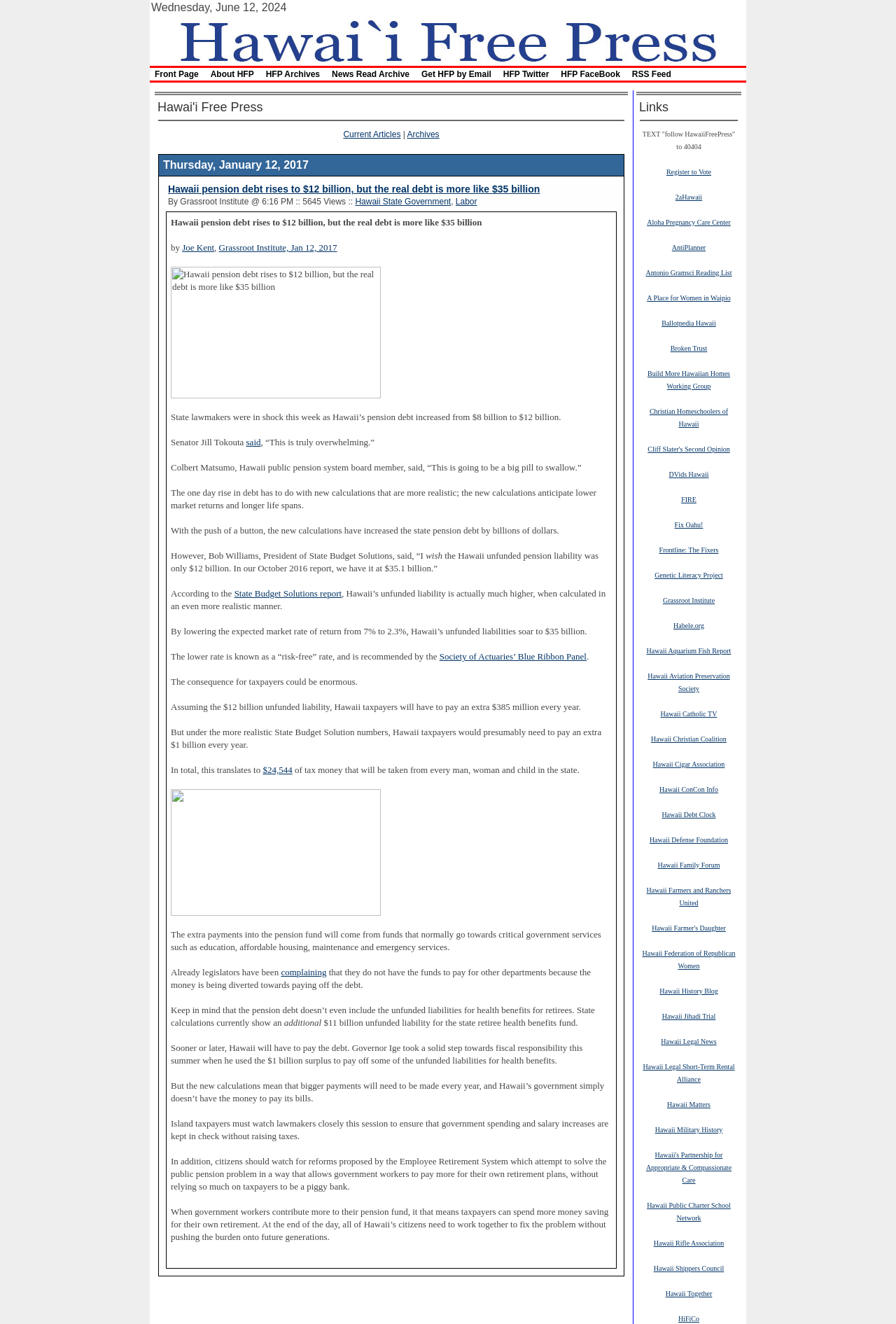Refer to the screenshot and give an in-depth answer to this question: What is the consequence for taxpayers?

The consequence for taxpayers can be found in the text, which is 'enormous'. This means that the taxpayers will be heavily affected by the unfunded liability of Hawaii, and will have to pay a significant amount of money.